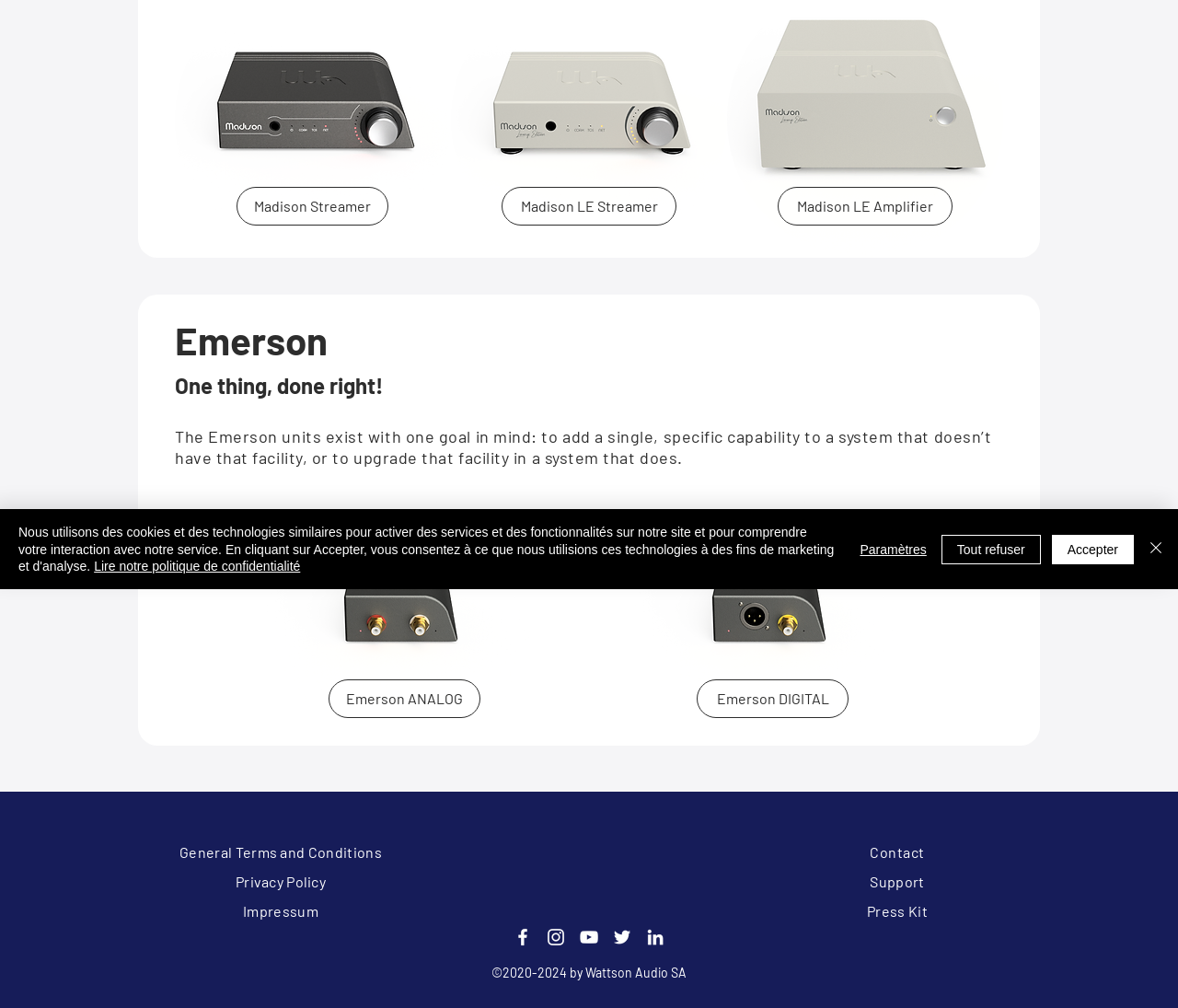Locate the UI element described as follows: "Impressum". Return the bounding box coordinates as four float numbers between 0 and 1 in the order [left, top, right, bottom].

[0.206, 0.895, 0.27, 0.912]